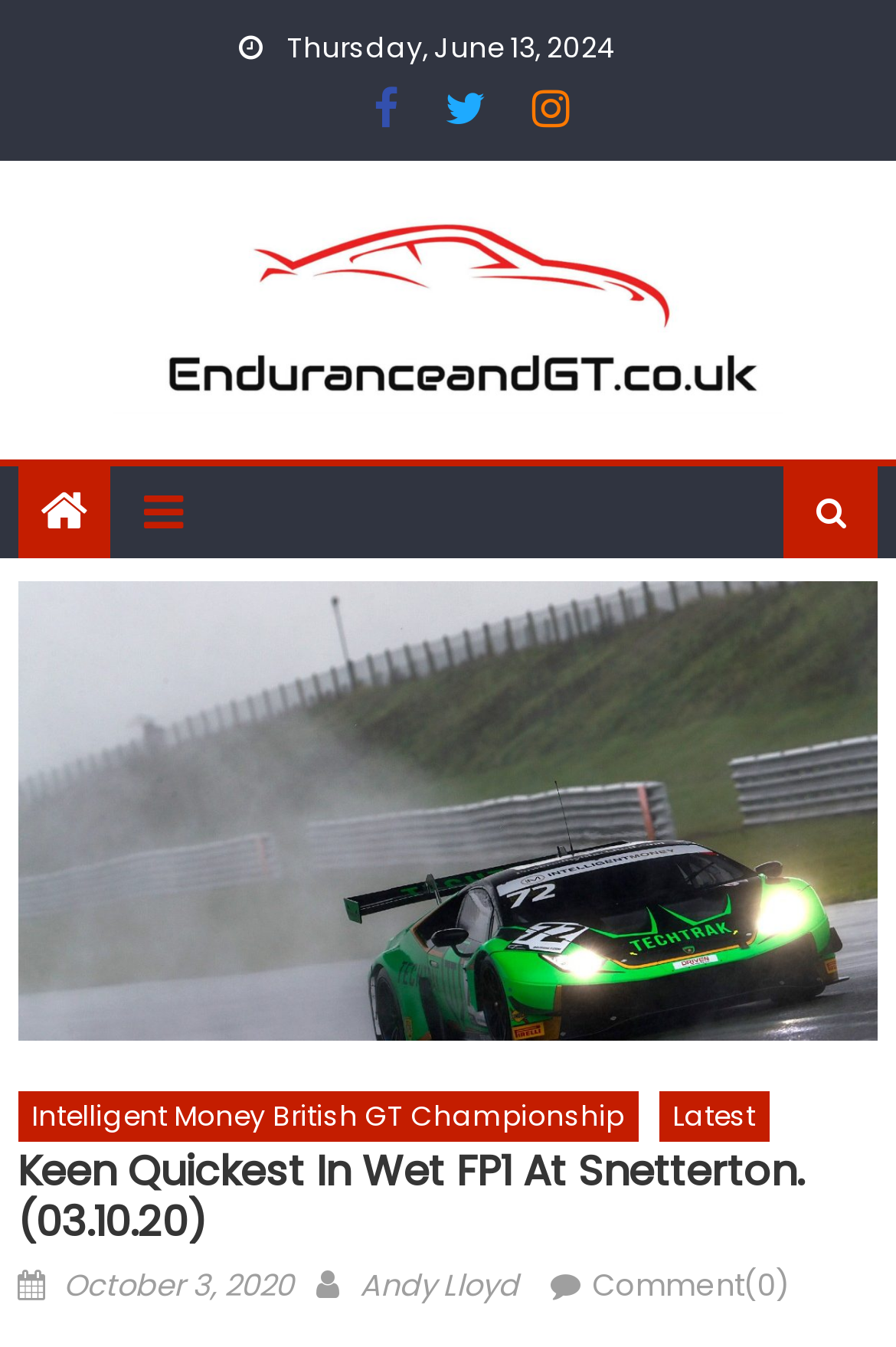What is the date of the article?
Examine the webpage screenshot and provide an in-depth answer to the question.

I found the date of the article by looking at the top of the webpage, where it says 'Thursday, June 13, 2024' in a static text element.